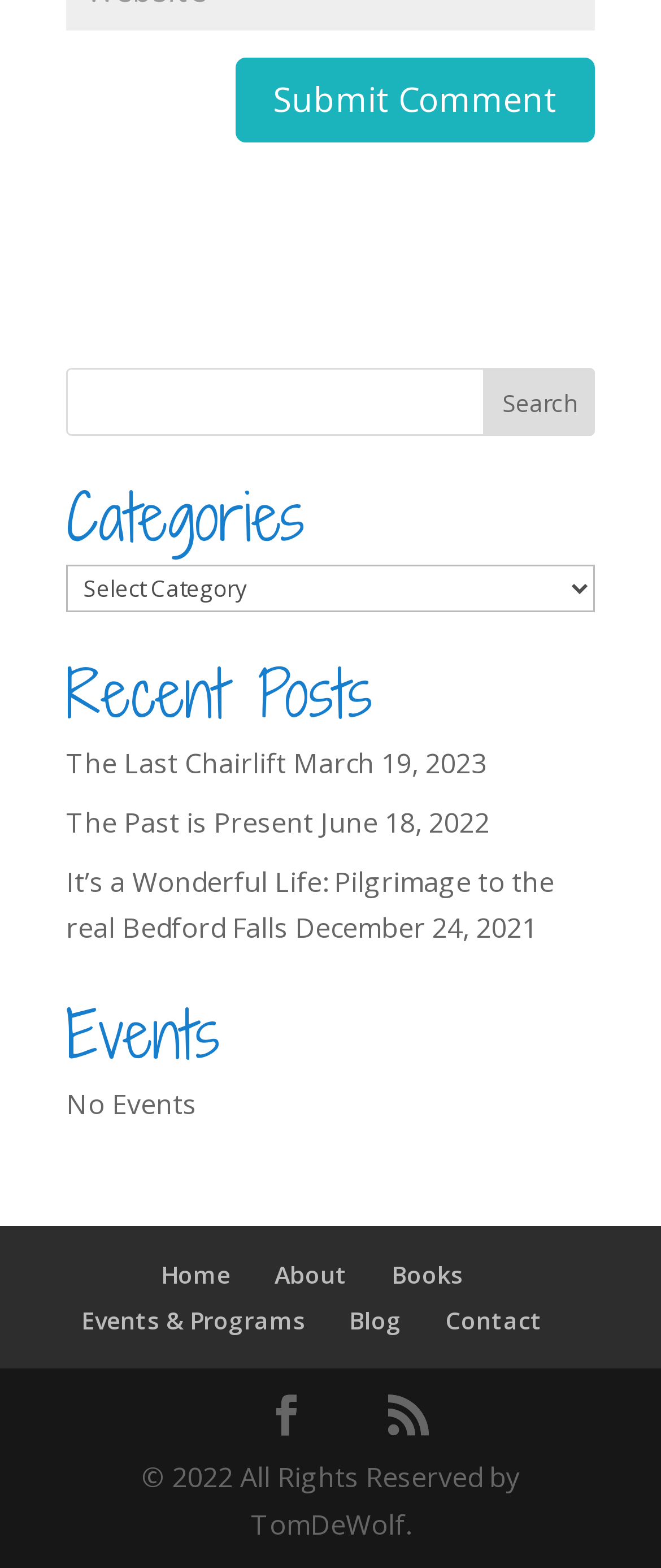How many events are listed?
Give a detailed explanation using the information visible in the image.

The webpage has a section labeled 'Events' which indicates that there are no events listed, as it displays the text 'No Events'.